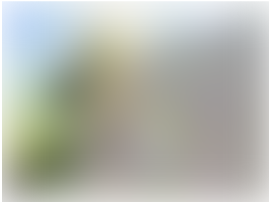What is the purpose of the roofing company's expertise?
Please provide a comprehensive answer based on the visual information in the image.

According to the caption, the expertise of roofing professionals is crucial for ensuring that roofs are properly installed and maintained, which is essential for the structural integrity of homes.